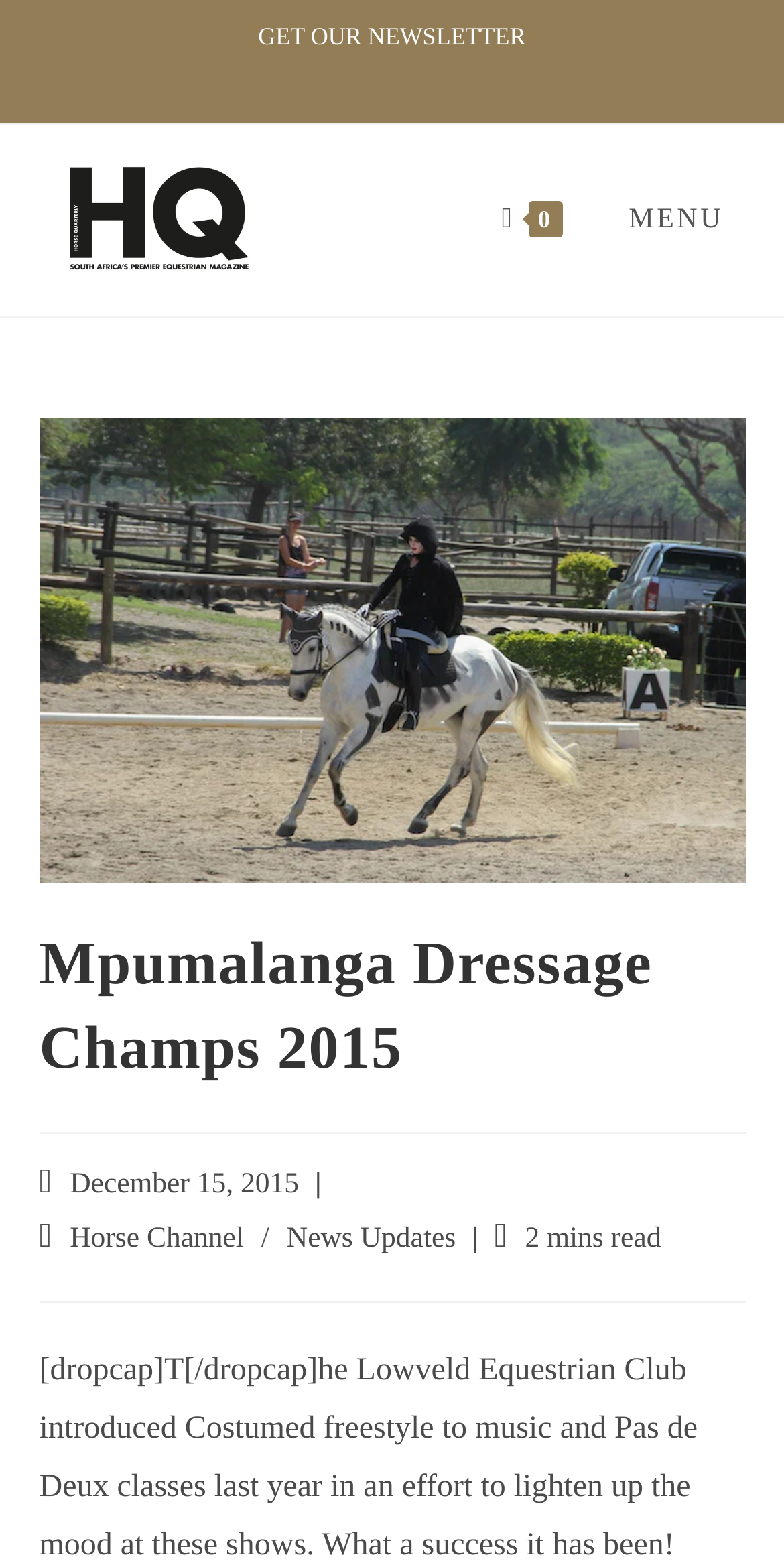Please identify the bounding box coordinates of the element that needs to be clicked to perform the following instruction: "Visit HQ Magazine homepage".

[0.077, 0.129, 0.328, 0.15]